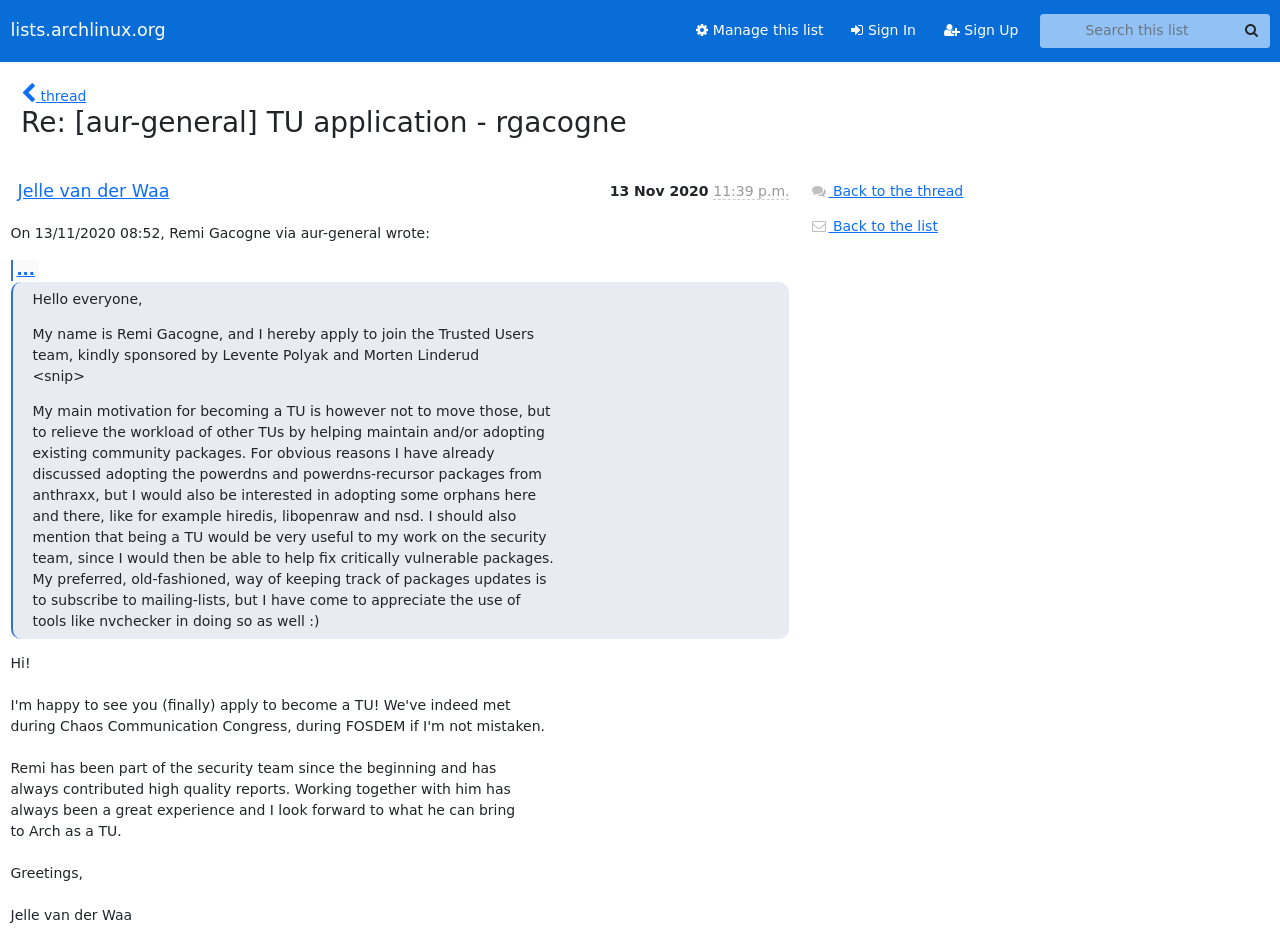Identify the bounding box coordinates for the region to click in order to carry out this instruction: "Search this list". Provide the coordinates using four float numbers between 0 and 1, formatted as [left, top, right, bottom].

[0.812, 0.015, 0.992, 0.05]